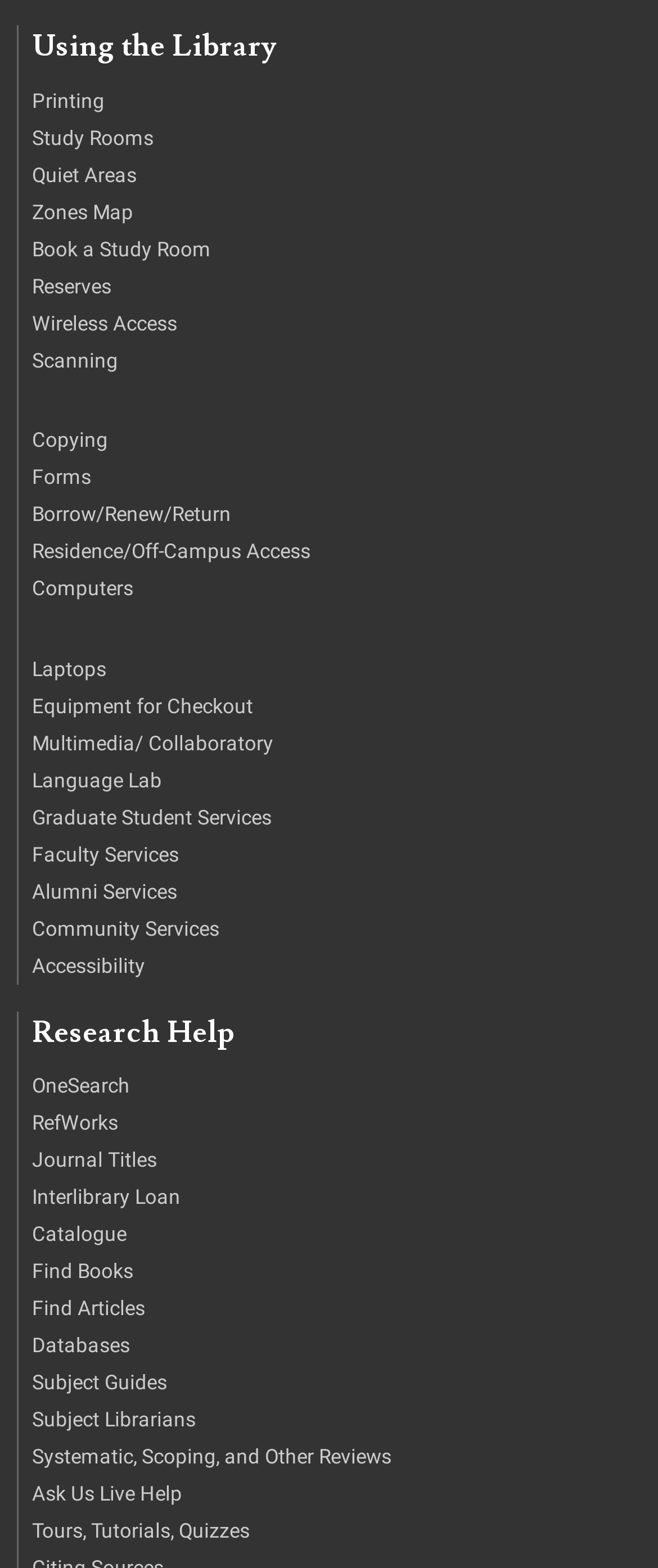Please determine the bounding box coordinates for the element that should be clicked to follow these instructions: "Book a study room".

[0.049, 0.147, 0.974, 0.171]